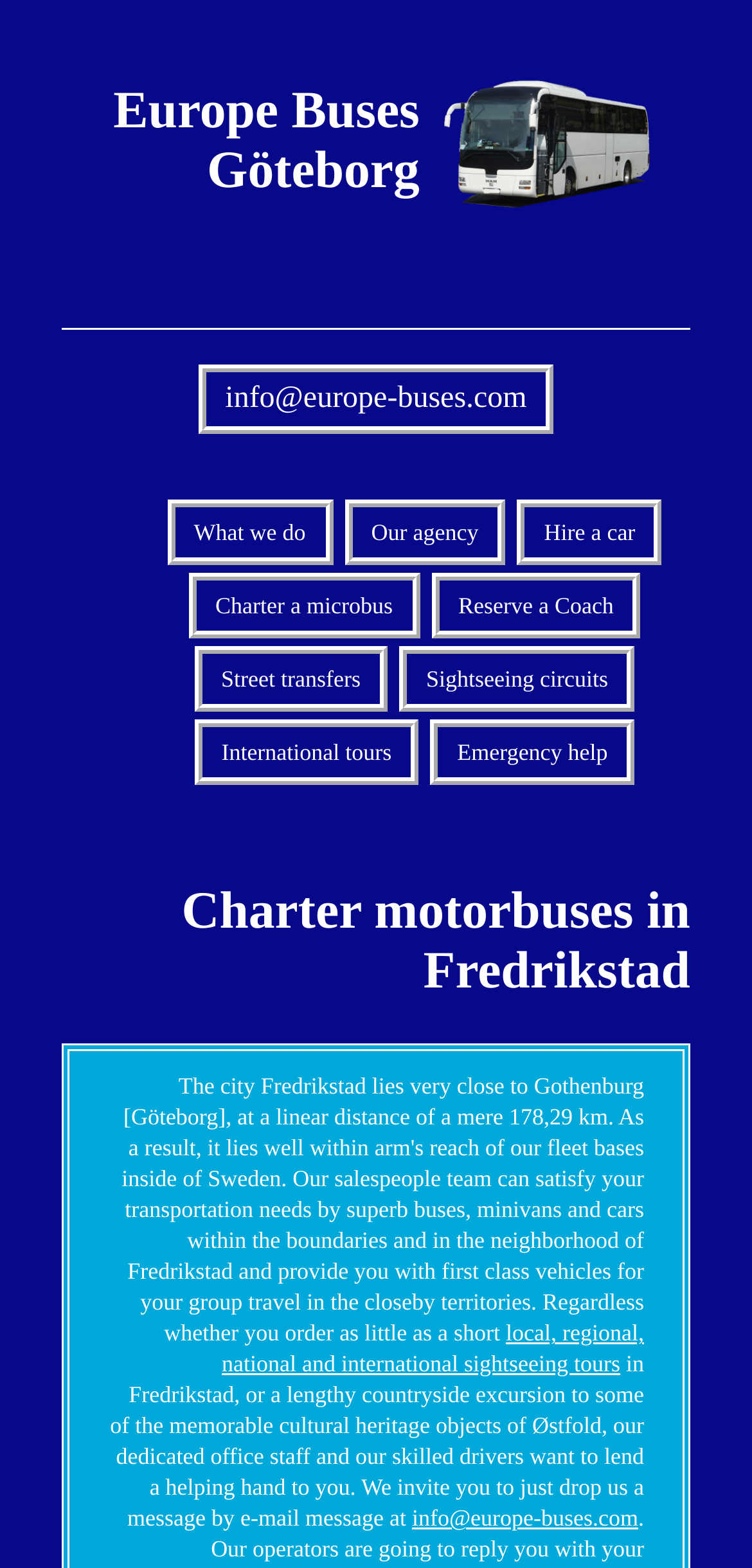Given the following UI element description: "info@europe-buses.com", find the bounding box coordinates in the webpage screenshot.

[0.264, 0.233, 0.736, 0.277]